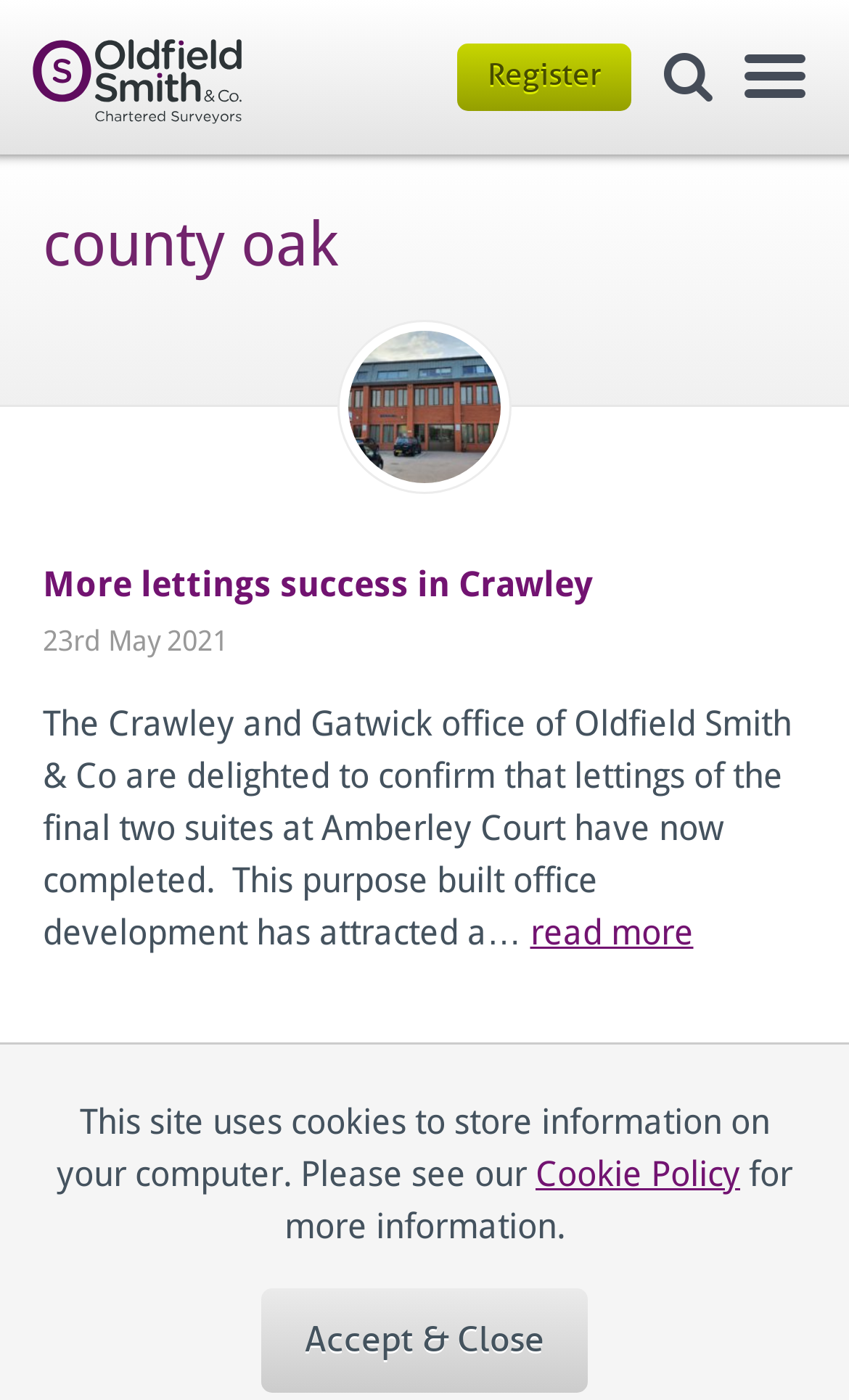Identify the bounding box coordinates of the clickable section necessary to follow the following instruction: "search the website". The coordinates should be presented as four float numbers from 0 to 1, i.e., [left, top, right, bottom].

[0.779, 0.036, 0.841, 0.073]